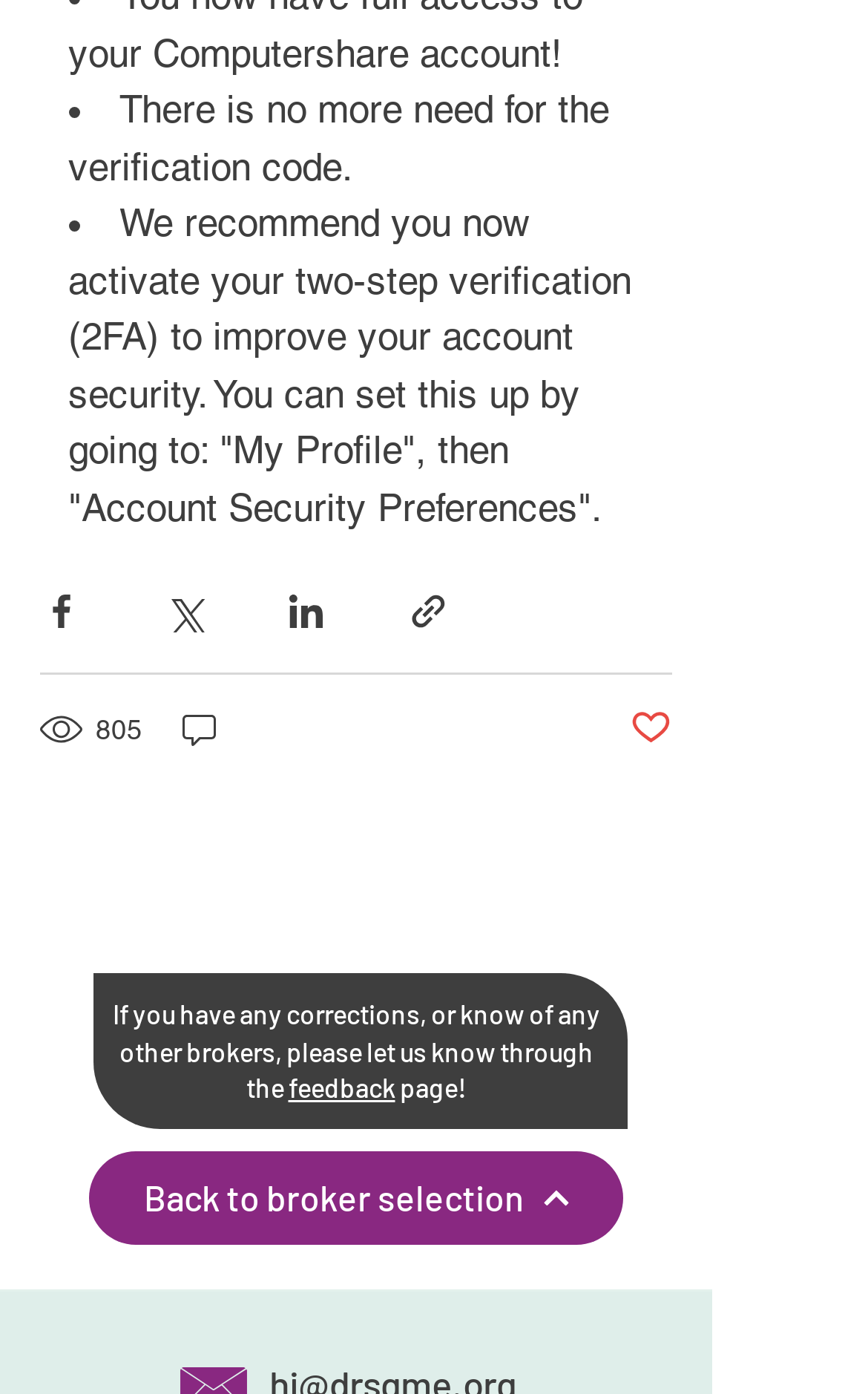Where can I provide feedback?
Please provide a single word or phrase as the answer based on the screenshot.

Feedback page